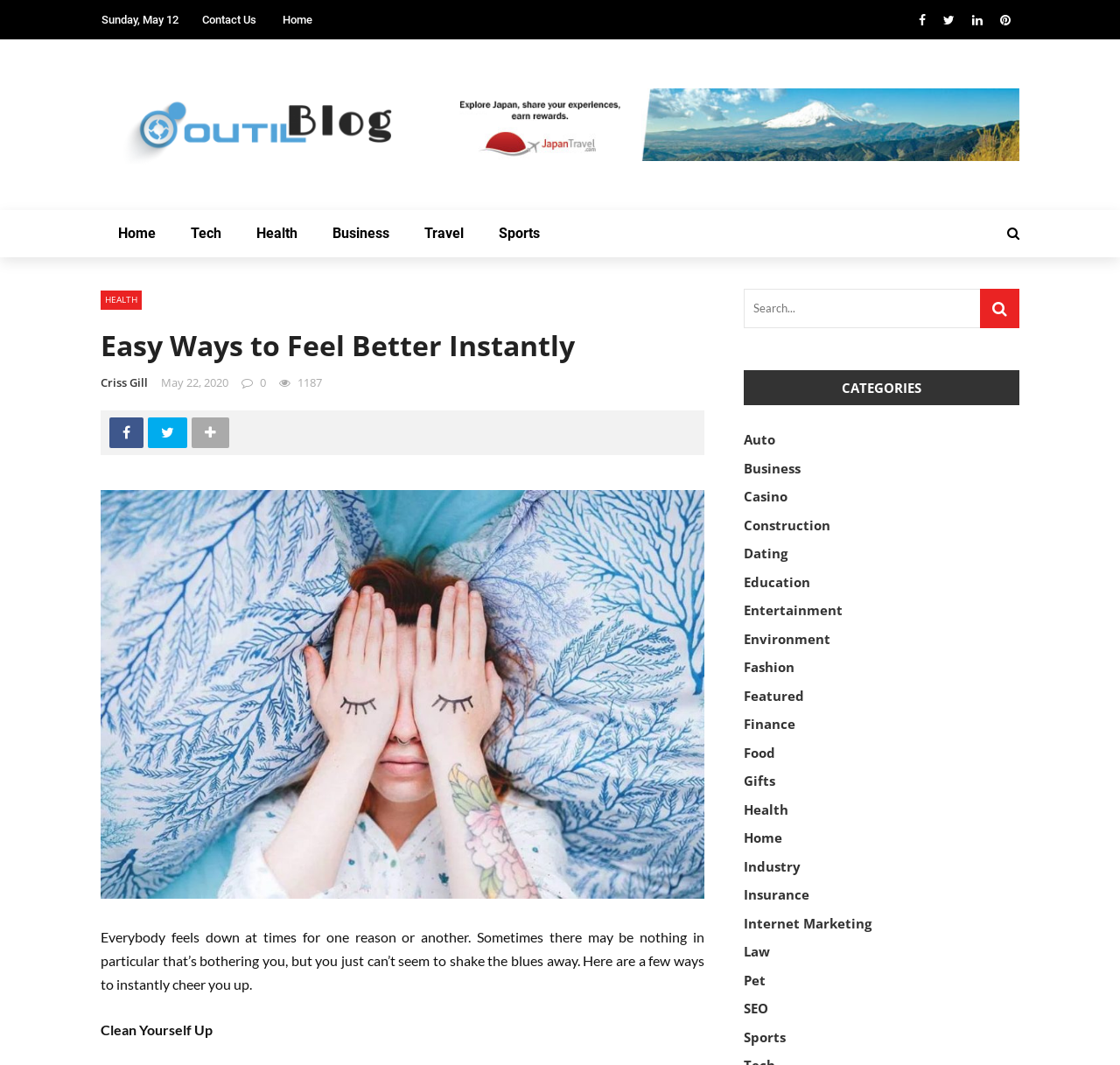Identify the bounding box of the UI element described as follows: "Contact Us". Provide the coordinates as four float numbers in the range of 0 to 1 [left, top, right, bottom].

[0.18, 0.012, 0.229, 0.025]